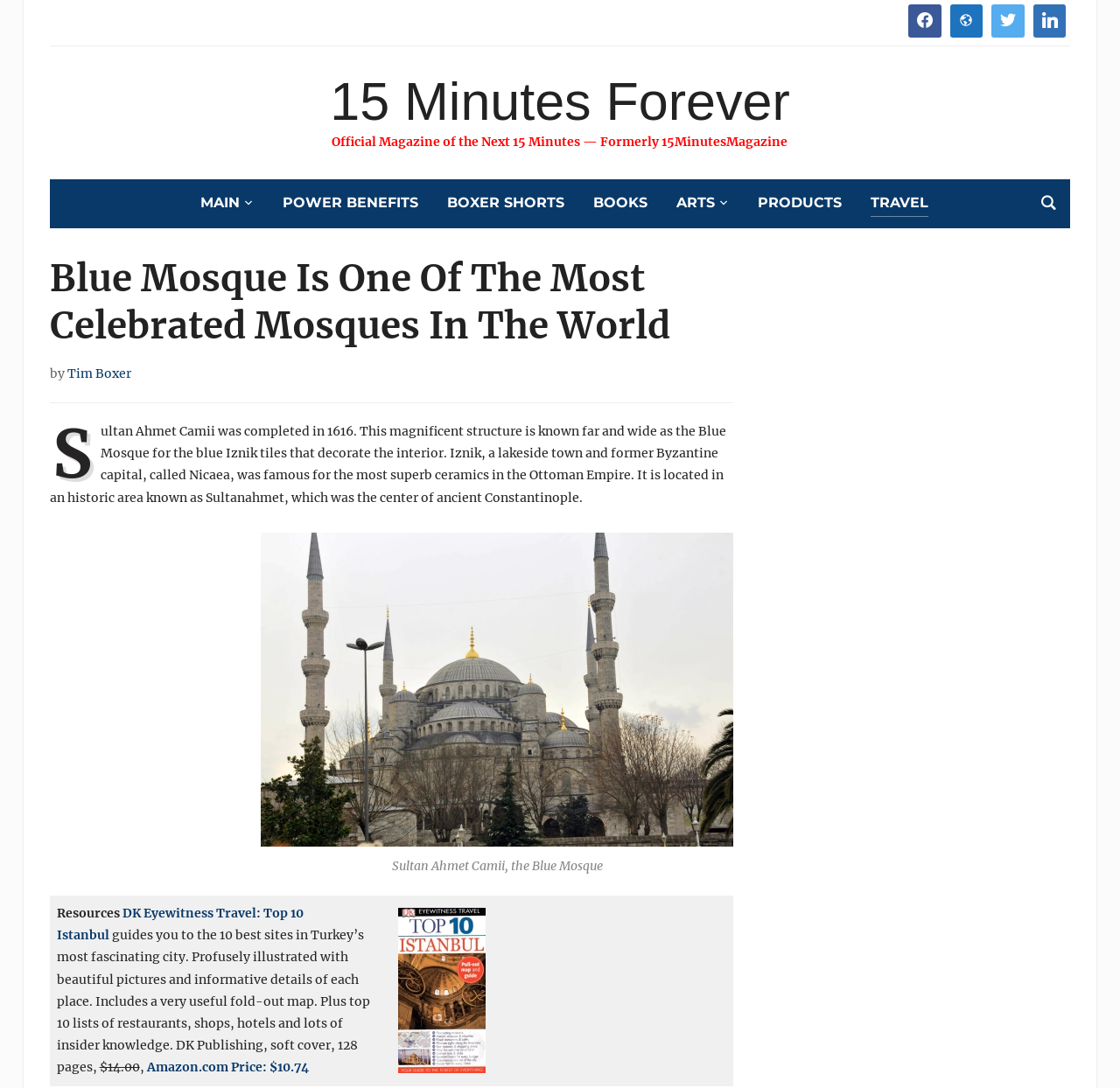Find the bounding box coordinates for the UI element that matches this description: "Travel".

[0.777, 0.175, 0.829, 0.199]